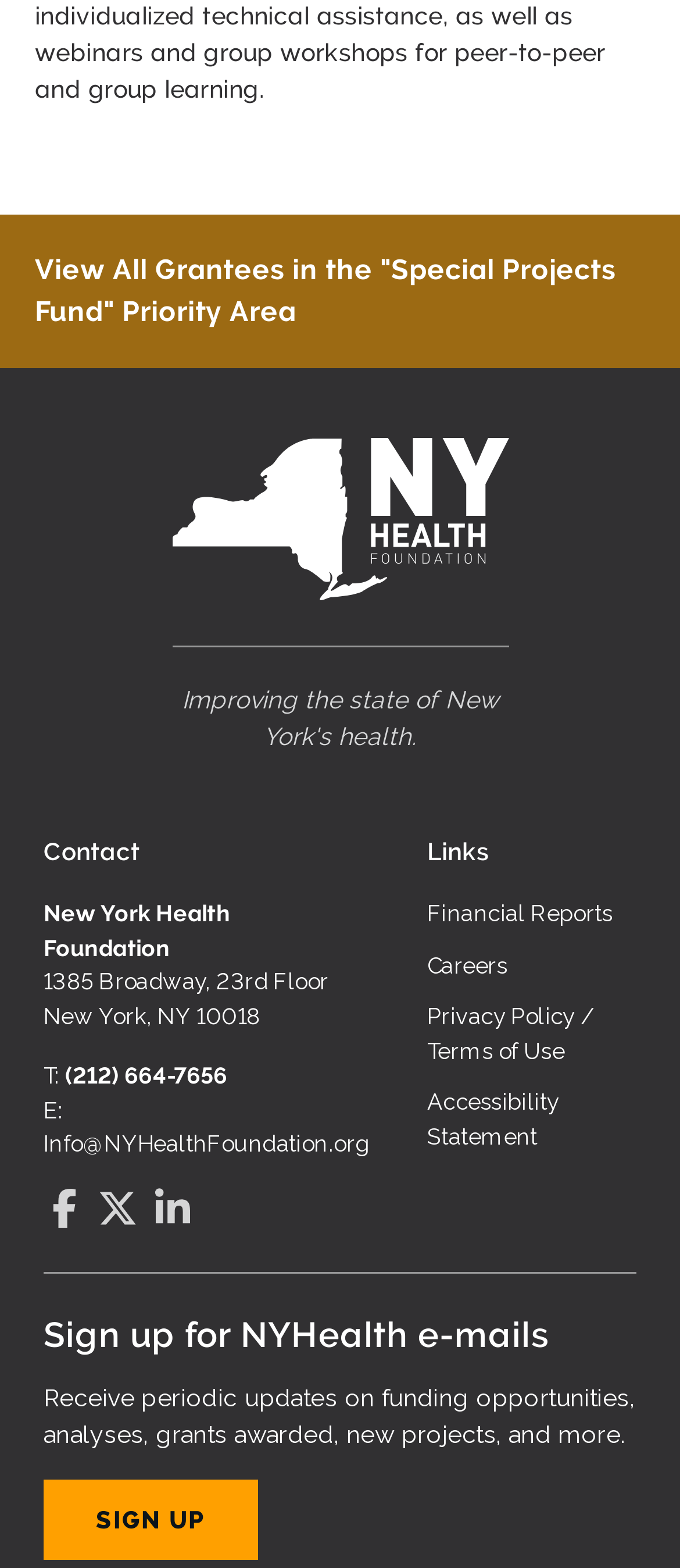Provide a brief response using a word or short phrase to this question:
What is the organization's phone number?

(212) 664-7656